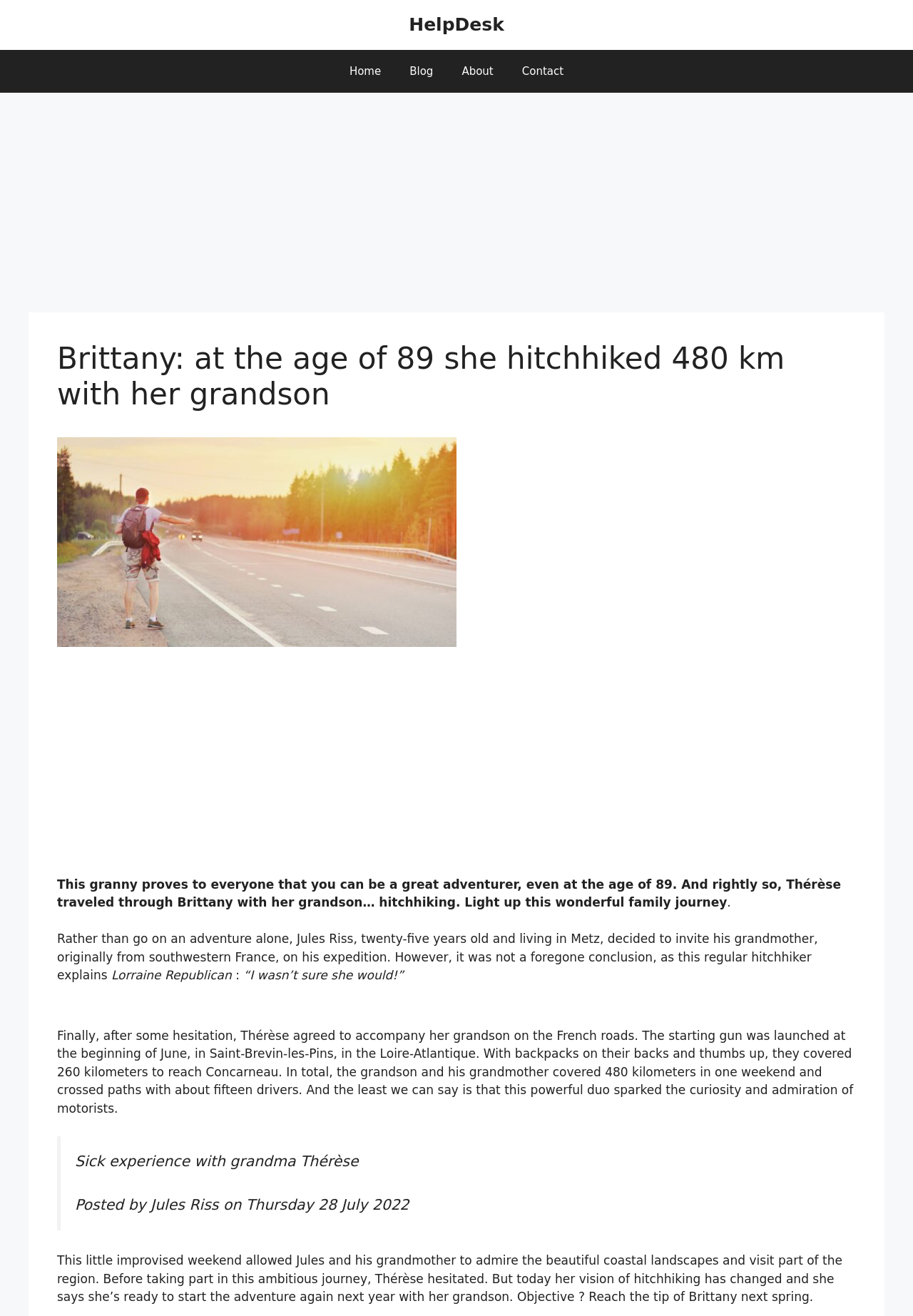Using the information from the screenshot, answer the following question thoroughly:
What is the age of the granny in the story?

The age of the granny is mentioned in the heading 'Brittany: at the age of 89 she hitchhiked 480 km with her grandson' and also in the text 'This granny proves to everyone that you can be a great adventurer, even at the age of 89.'